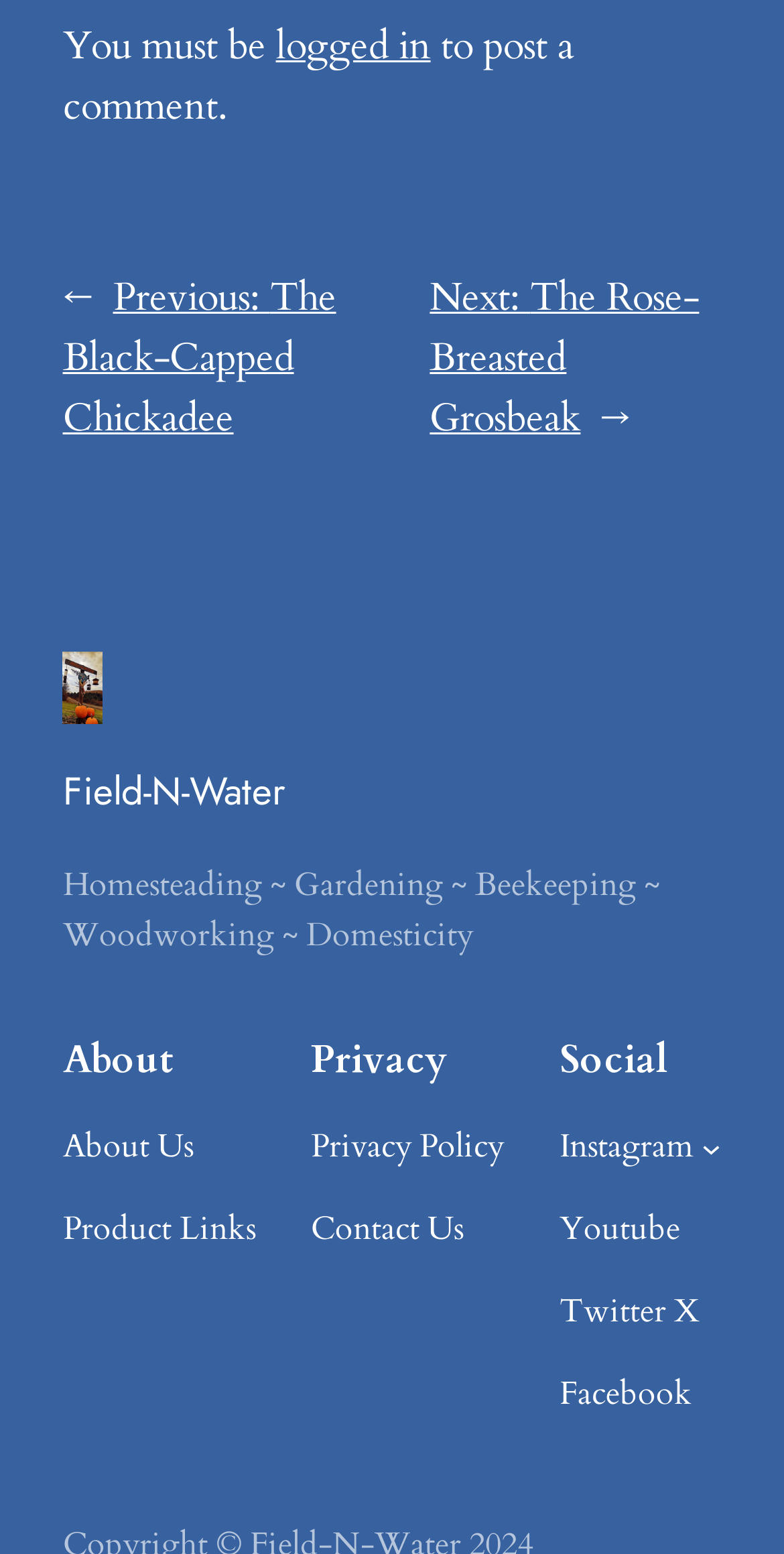Locate the bounding box coordinates of the area you need to click to fulfill this instruction: 'click the 'logged in' link'. The coordinates must be in the form of four float numbers ranging from 0 to 1: [left, top, right, bottom].

[0.352, 0.013, 0.549, 0.046]